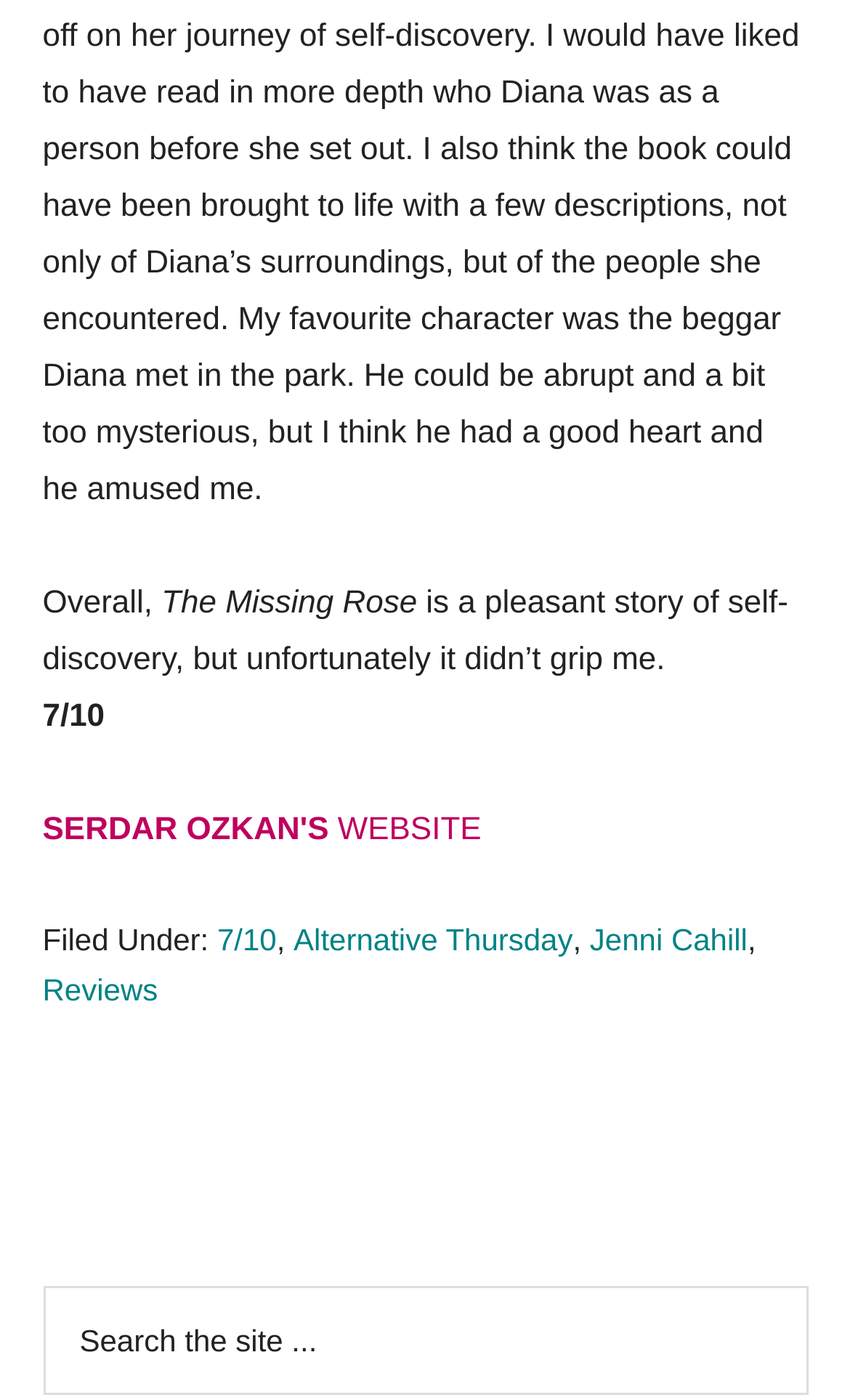Determine the bounding box of the UI element mentioned here: "Reviews". The coordinates must be in the format [left, top, right, bottom] with values ranging from 0 to 1.

[0.05, 0.694, 0.186, 0.719]